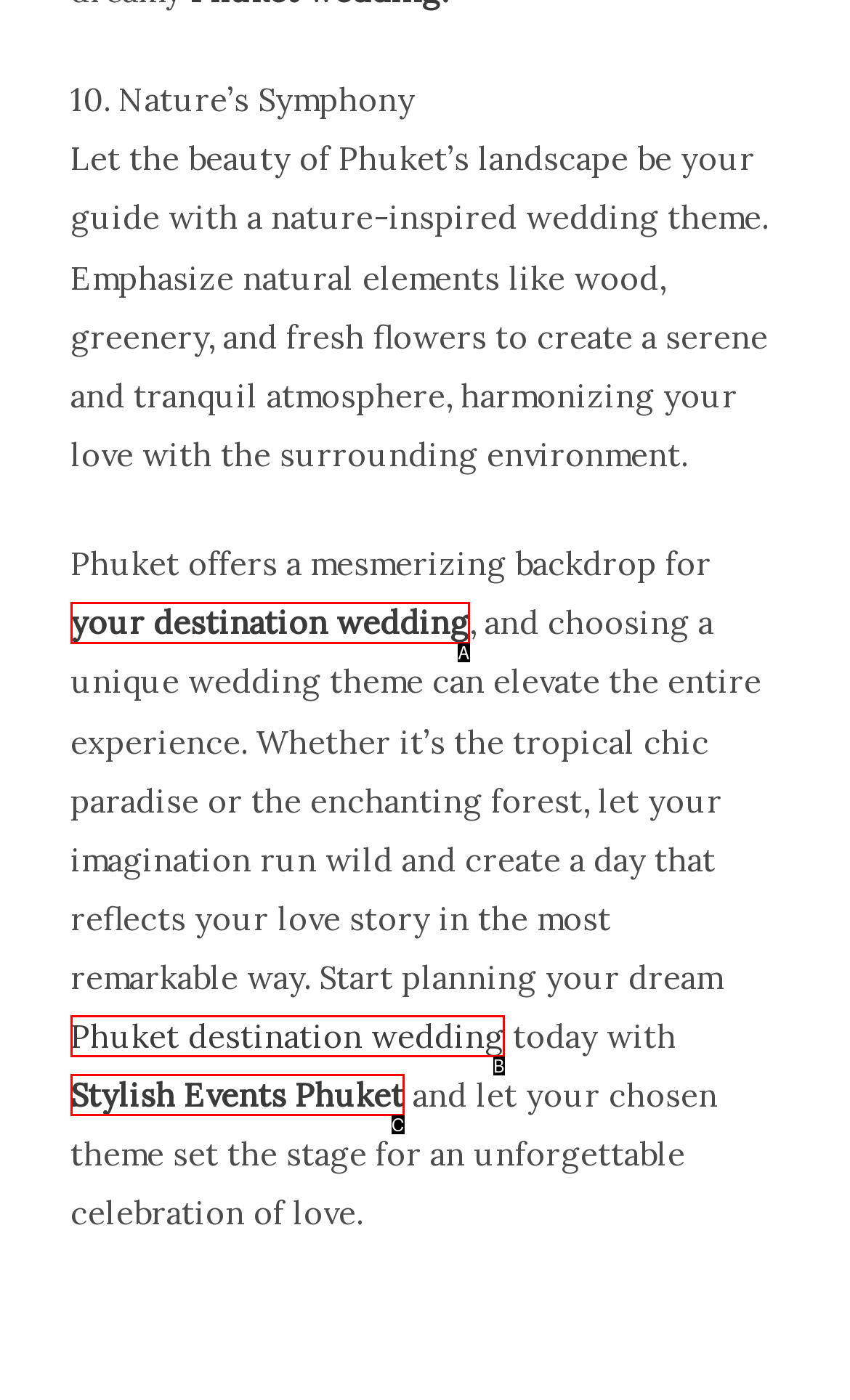Select the HTML element that fits the following description: Stylish Events Phuket
Provide the letter of the matching option.

C